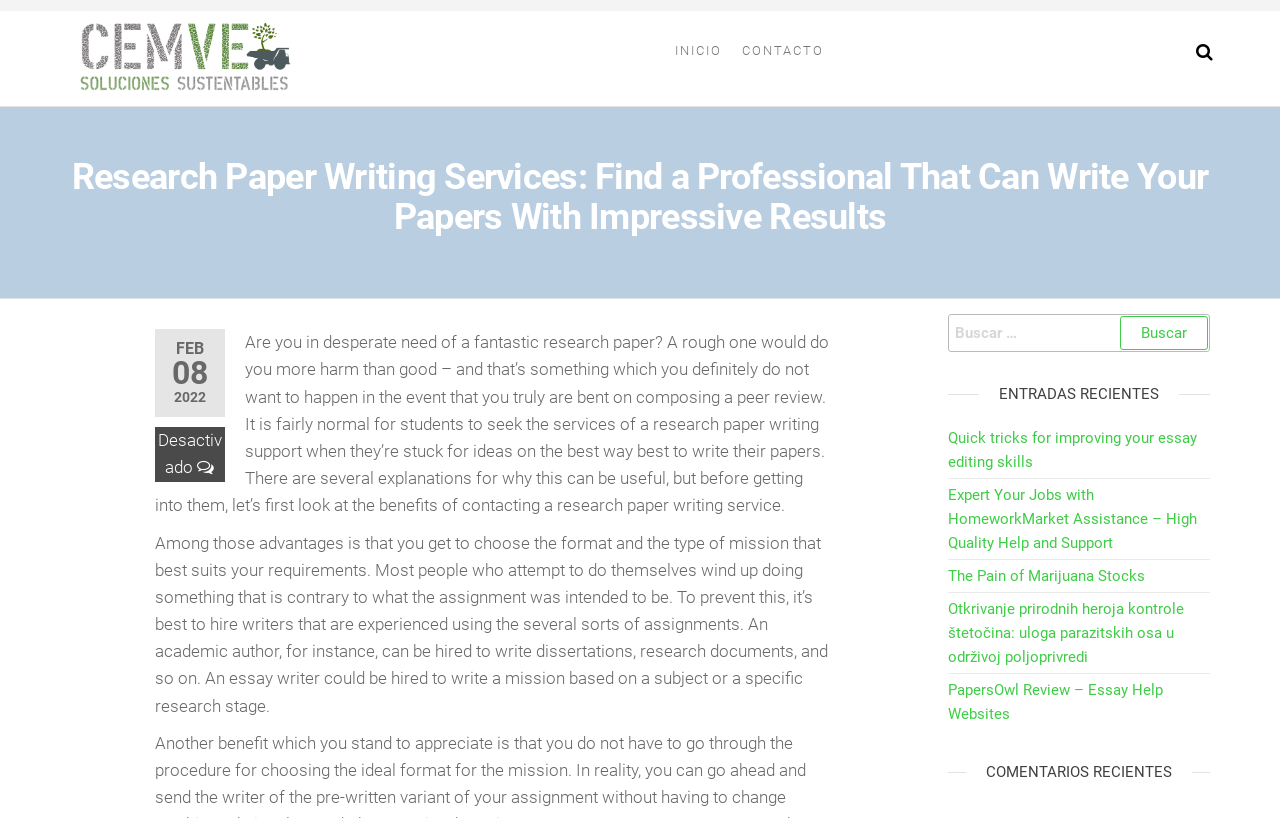Provide the bounding box coordinates in the format (top-left x, top-left y, bottom-right x, bottom-right y). All values are floating point numbers between 0 and 1. Determine the bounding box coordinate of the UI element described as: The Pain of Marijuana Stocks

[0.74, 0.693, 0.894, 0.715]